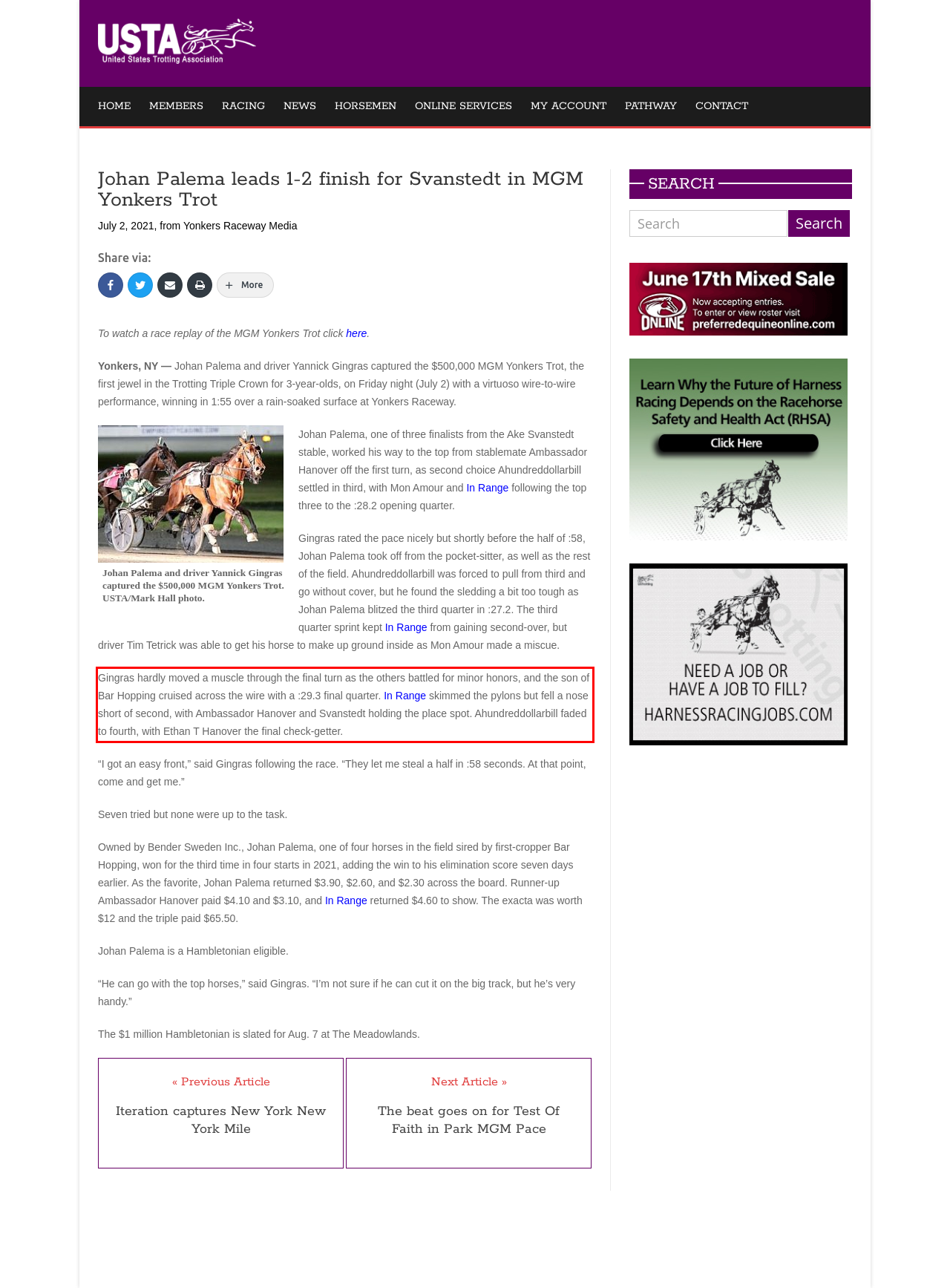Look at the provided screenshot of the webpage and perform OCR on the text within the red bounding box.

Gingras hardly moved a muscle through the final turn as the others battled for minor honors, and the son of Bar Hopping cruised across the wire with a :29.3 final quarter. In Range skimmed the pylons but fell a nose short of second, with Ambassador Hanover and Svanstedt holding the place spot. Ahundreddollarbill faded to fourth, with Ethan T Hanover the final check-getter.